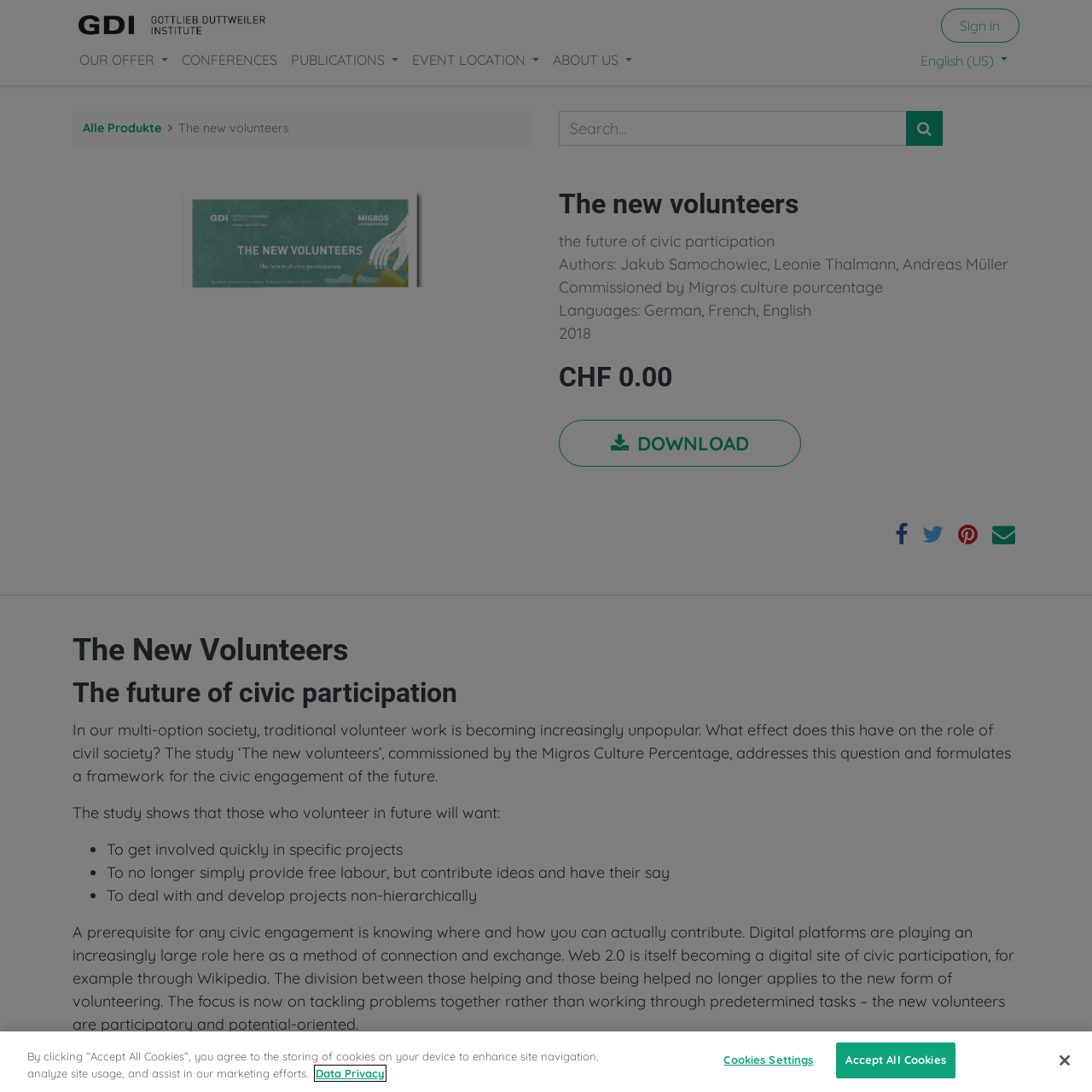Find the bounding box coordinates corresponding to the UI element with the description: "Cookies Settings". The coordinates should be formatted as [left, top, right, bottom], with values as floats between 0 and 1.

[0.655, 0.956, 0.753, 0.987]